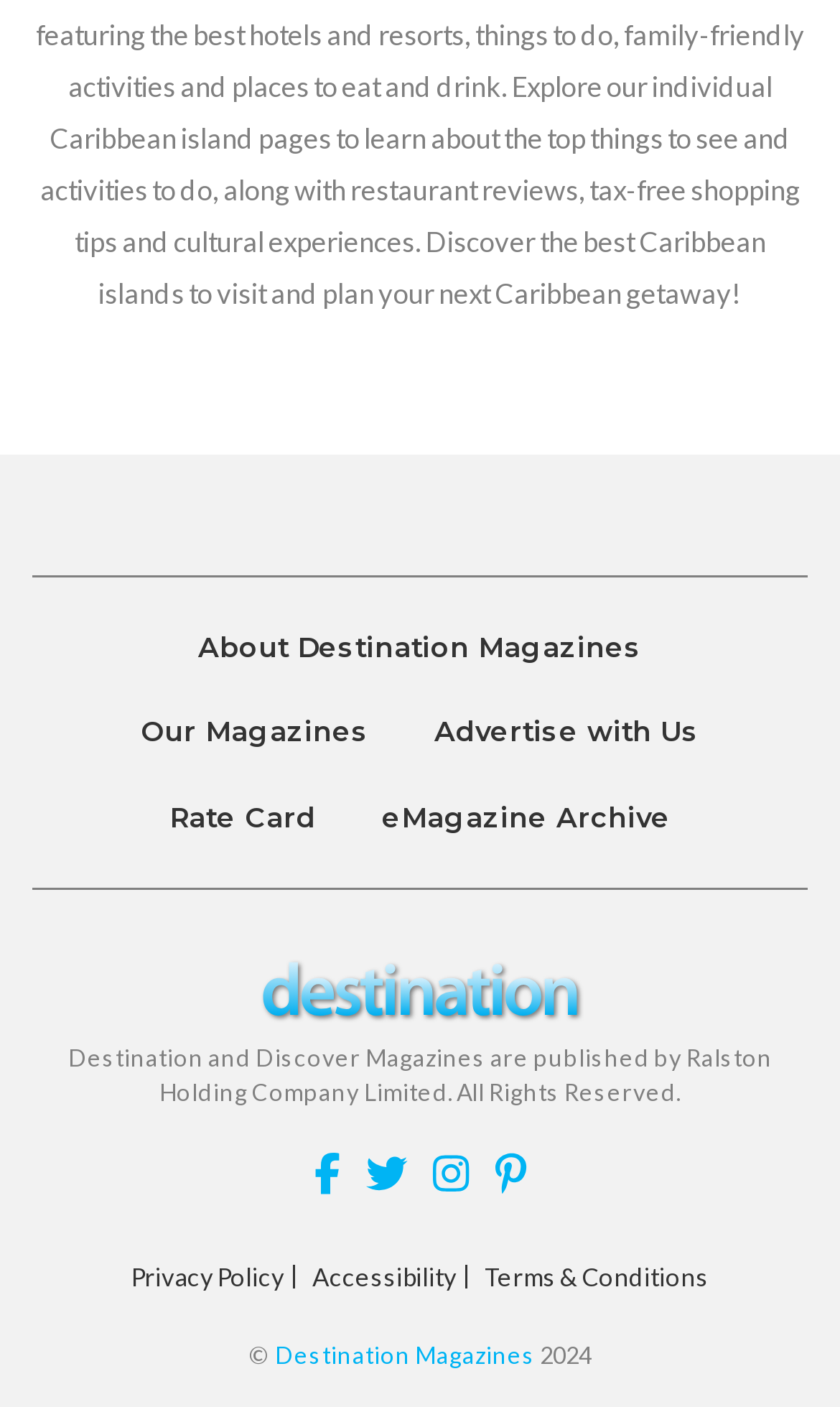Please give a one-word or short phrase response to the following question: 
How many main sections are on the webpage?

2